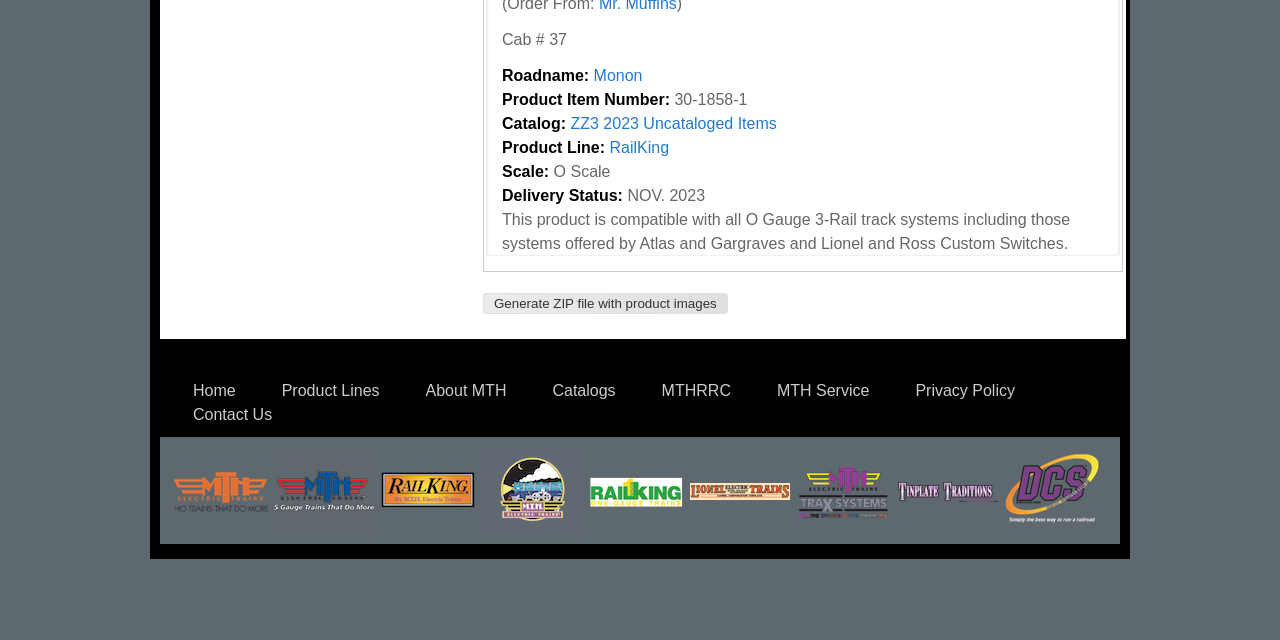Provide the bounding box coordinates for the specified HTML element described in this description: "ZZ3 2023 Uncataloged Items". The coordinates should be four float numbers ranging from 0 to 1, in the format [left, top, right, bottom].

[0.446, 0.18, 0.607, 0.207]